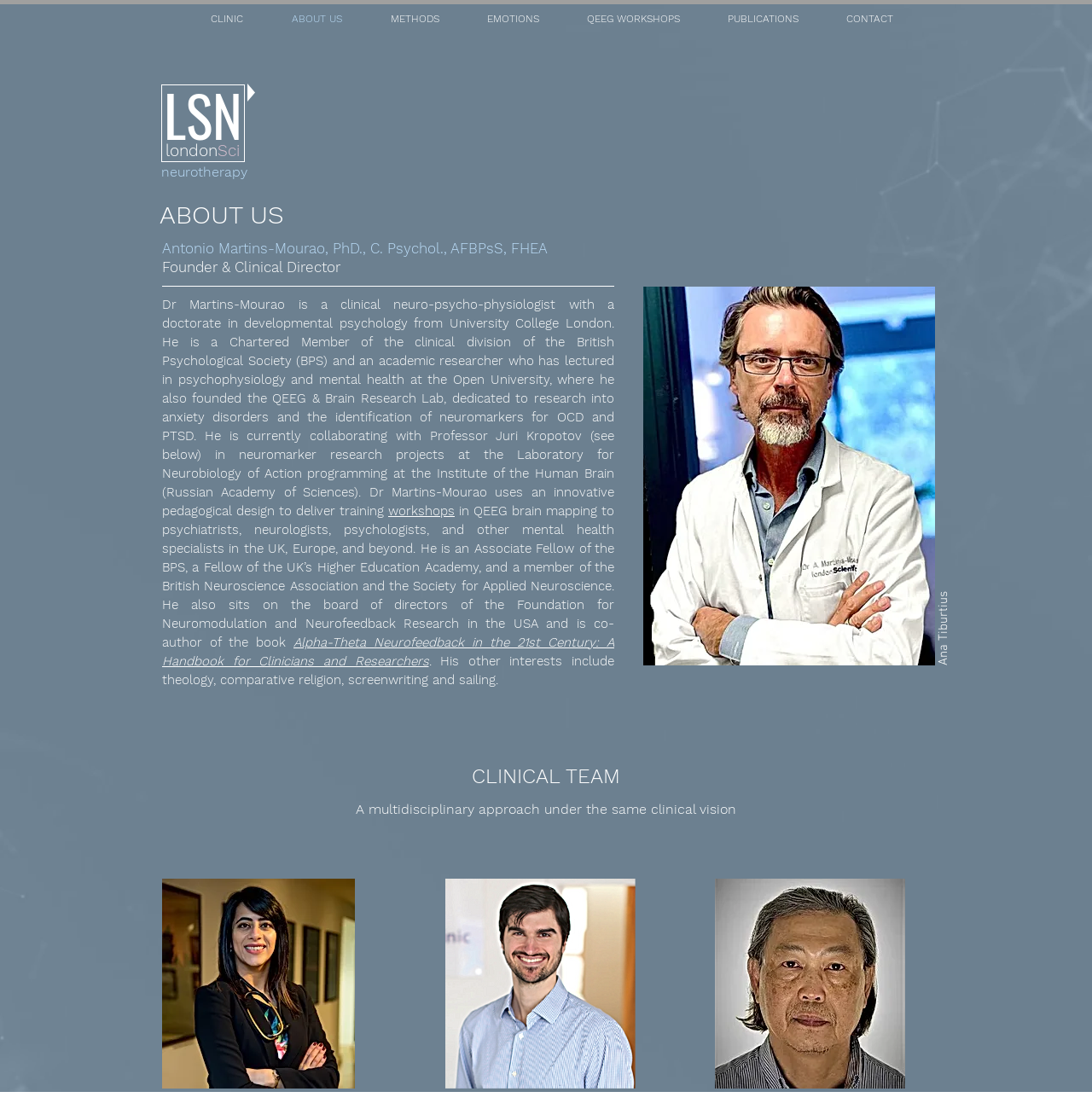Respond to the question below with a single word or phrase:
What is the name of the organization where Dr. Martins-Mourao sits on the board of directors?

Foundation for Neuromodulation and Neurofeedback Research